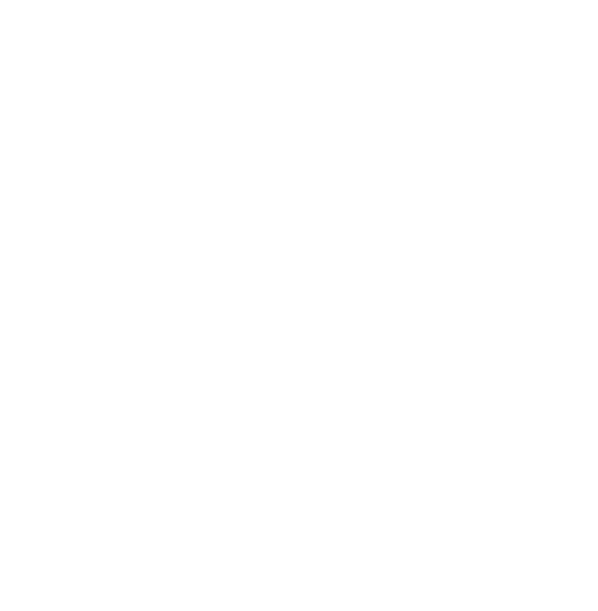Please reply to the following question using a single word or phrase: 
Where can the Series 7 chair be used?

Dining areas and workplaces